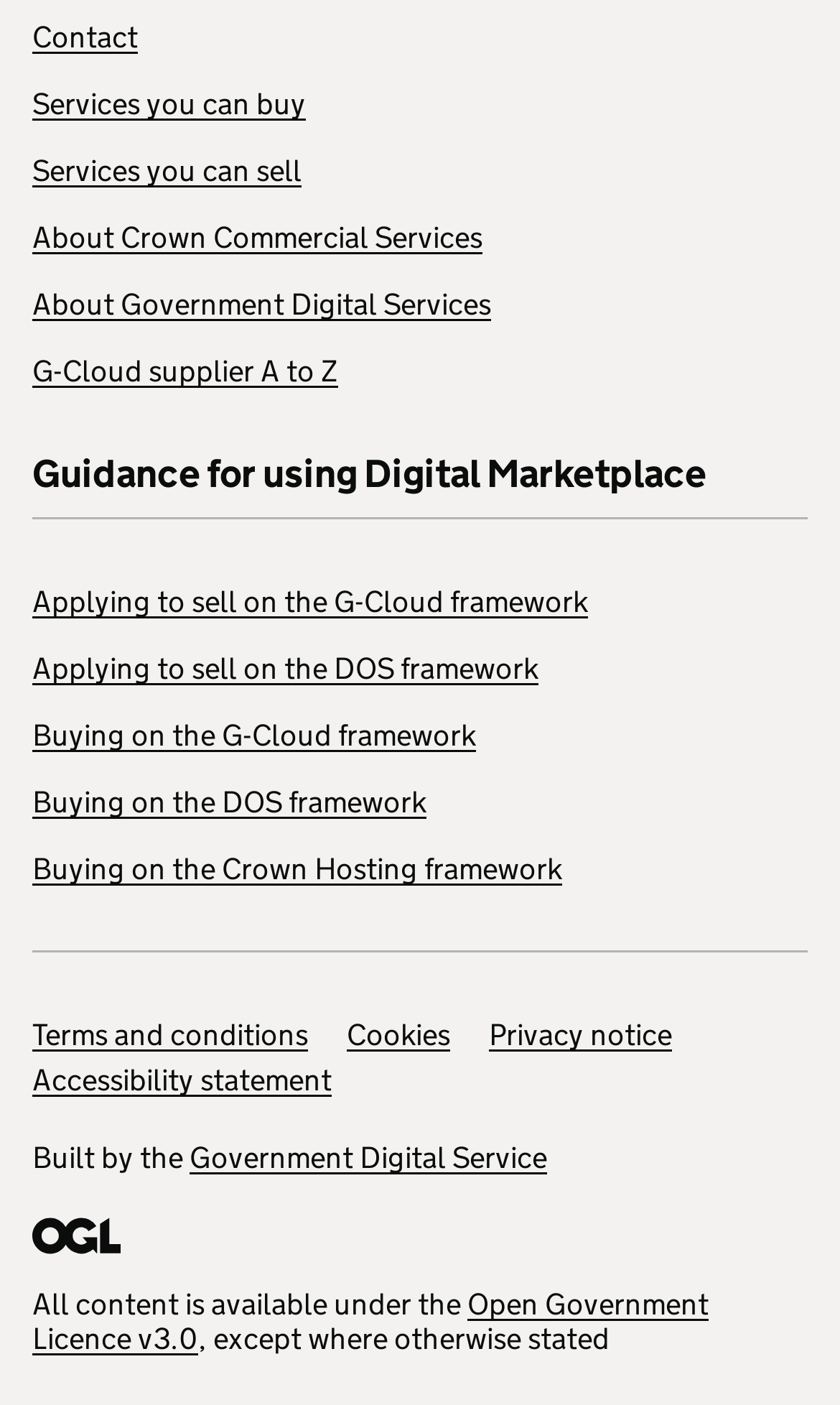Determine the bounding box coordinates for the element that should be clicked to follow this instruction: "View Guidance for using Digital Marketplace". The coordinates should be given as four float numbers between 0 and 1, in the format [left, top, right, bottom].

[0.038, 0.322, 0.962, 0.37]